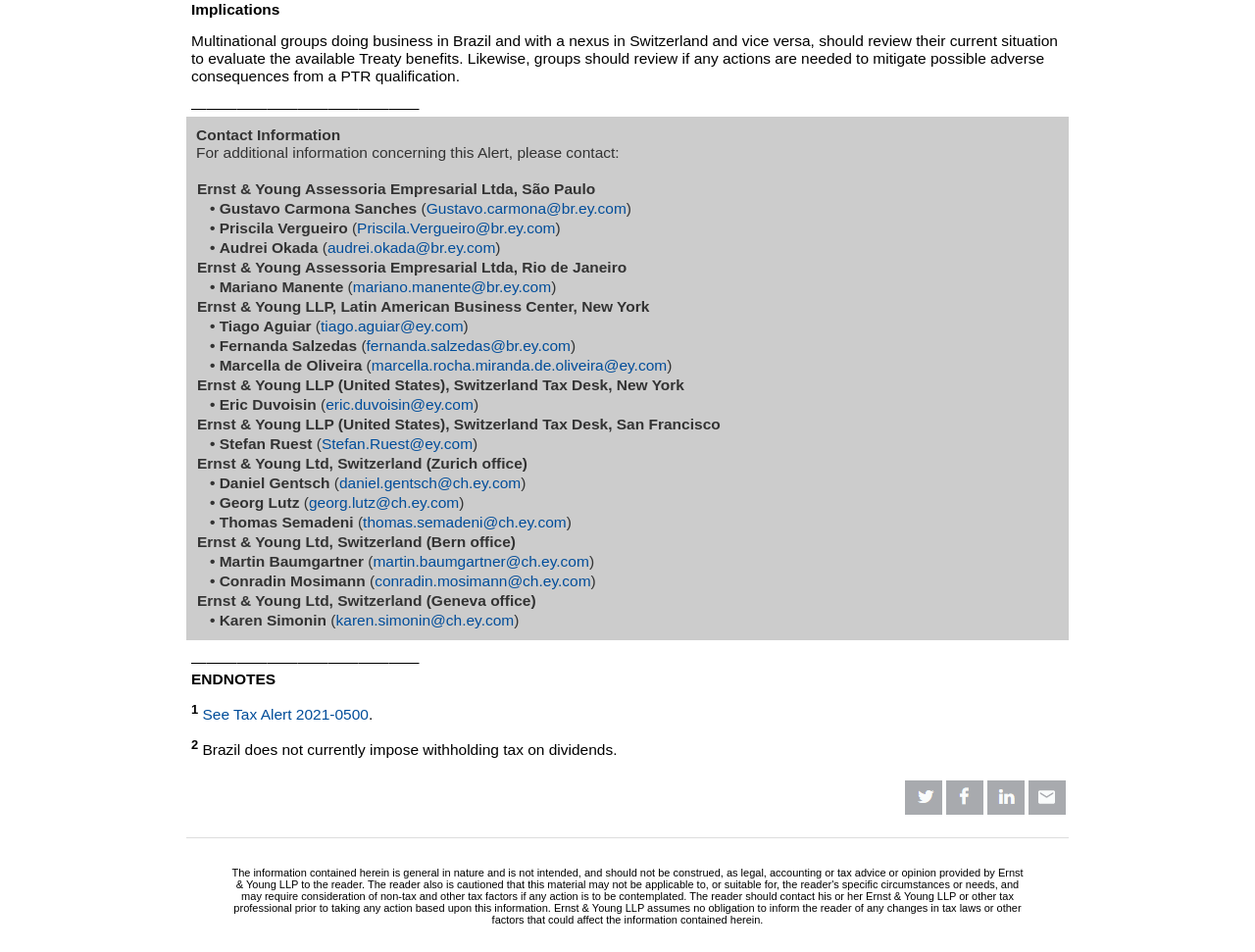What is the purpose of the contact information?
From the screenshot, supply a one-word or short-phrase answer.

To provide additional information